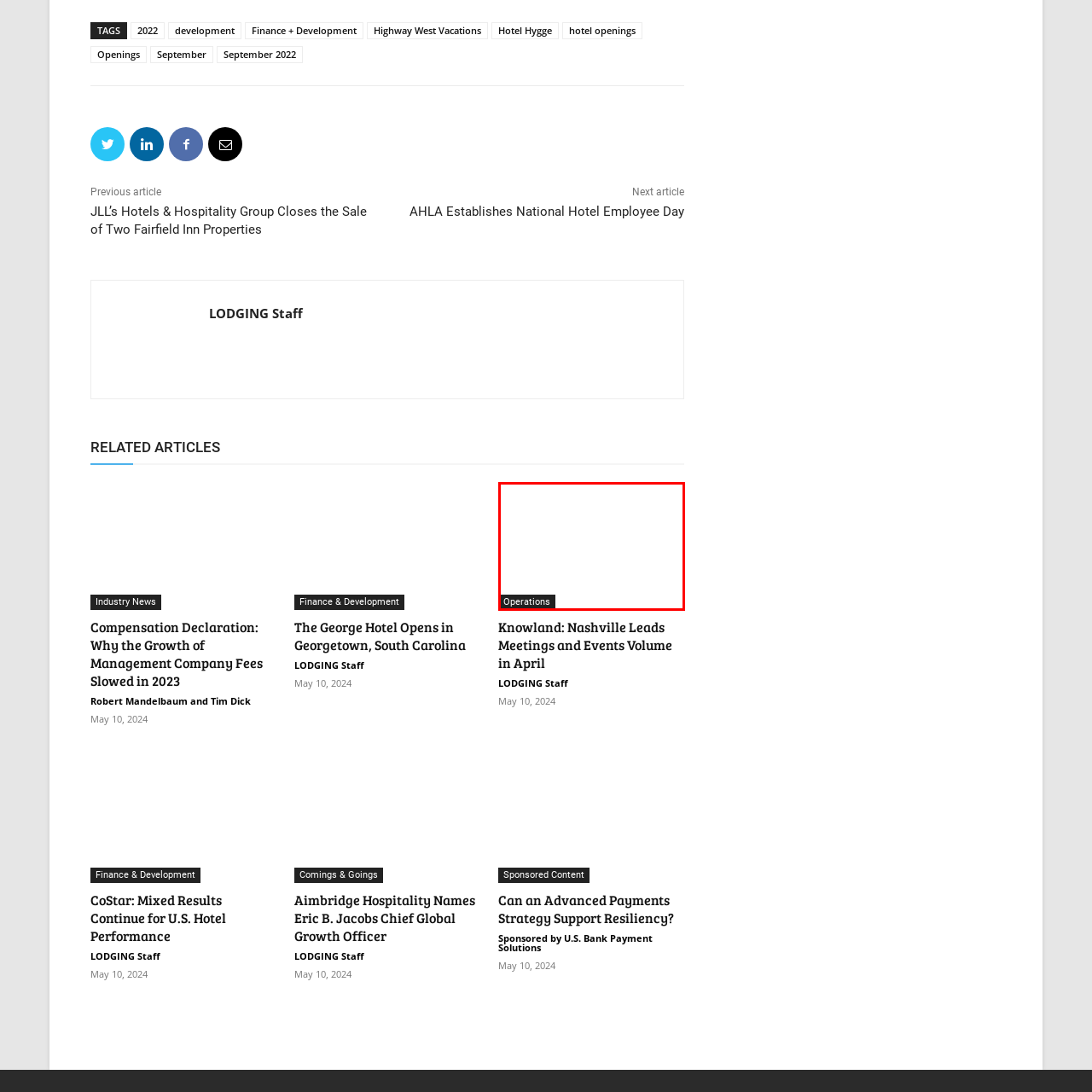What is the purpose of the 'Operations' link?
Please examine the image highlighted within the red bounding box and respond to the question using a single word or phrase based on the image.

Provide operational insights